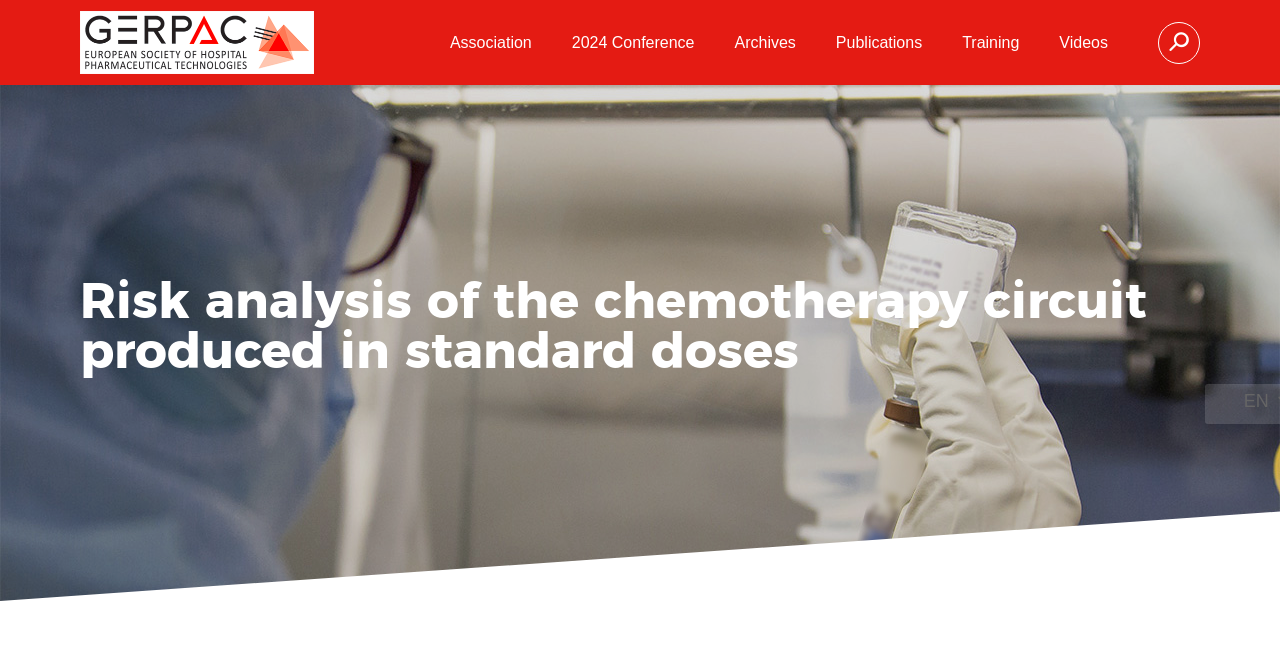What is the theme of the 2024 conference?
Based on the image, provide a one-word or brief-phrase response.

Not specified